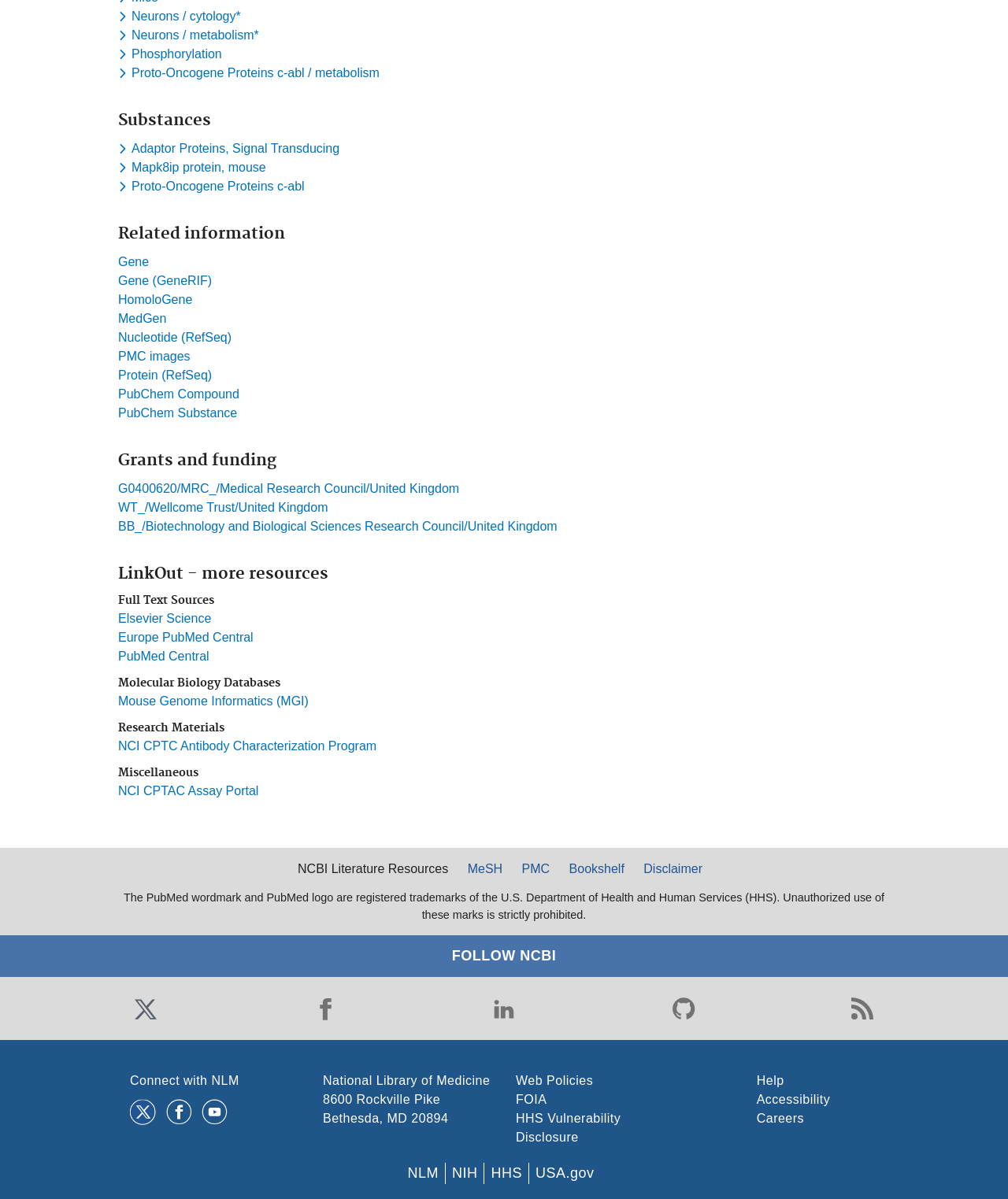Given the content of the image, can you provide a detailed answer to the question?
What type of resources are listed under 'LinkOut - more resources'?

Under the heading 'LinkOut - more resources', there are several subheadings including 'Full Text Sources', 'Molecular Biology Databases', 'Research Materials', and 'Miscellaneous', which list different types of resources.